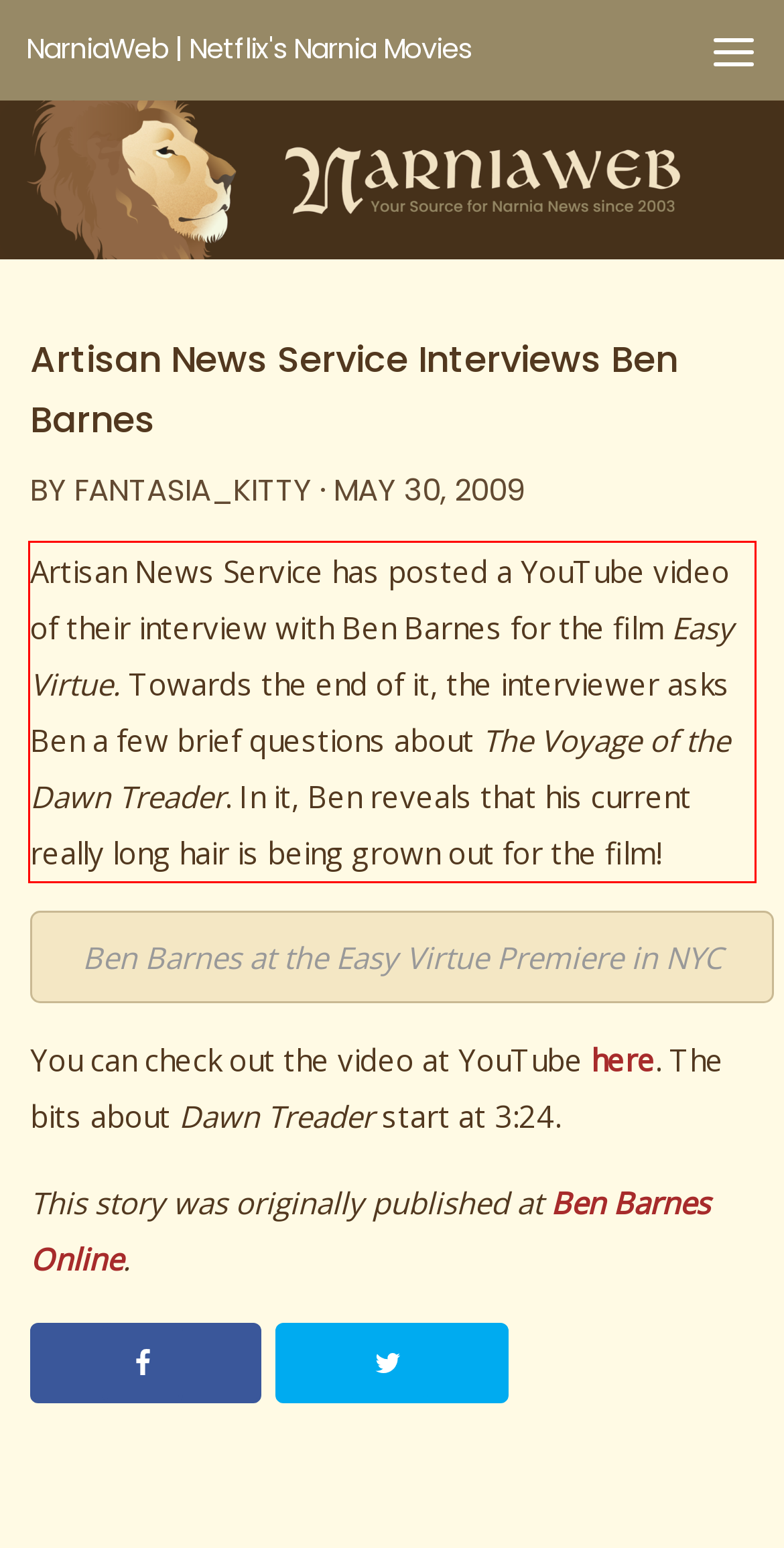Given the screenshot of the webpage, identify the red bounding box, and recognize the text content inside that red bounding box.

Artisan News Service has posted a YouTube video of their interview with Ben Barnes for the film Easy Virtue. Towards the end of it, the interviewer asks Ben a few brief questions about The Voyage of the Dawn Treader. In it, Ben reveals that his current really long hair is being grown out for the film!